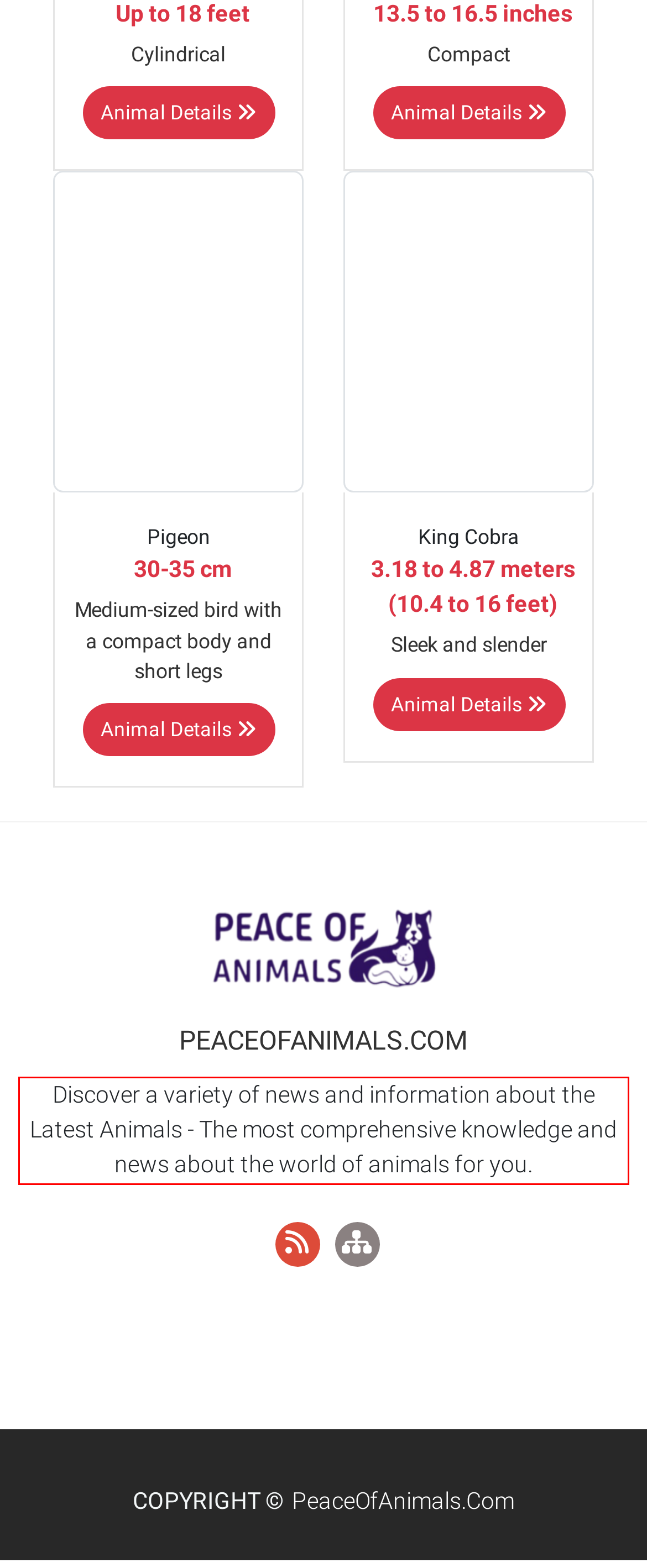Given a screenshot of a webpage with a red bounding box, extract the text content from the UI element inside the red bounding box.

Discover a variety of news and information about the Latest Animals - The most comprehensive knowledge and news about the world of animals for you.